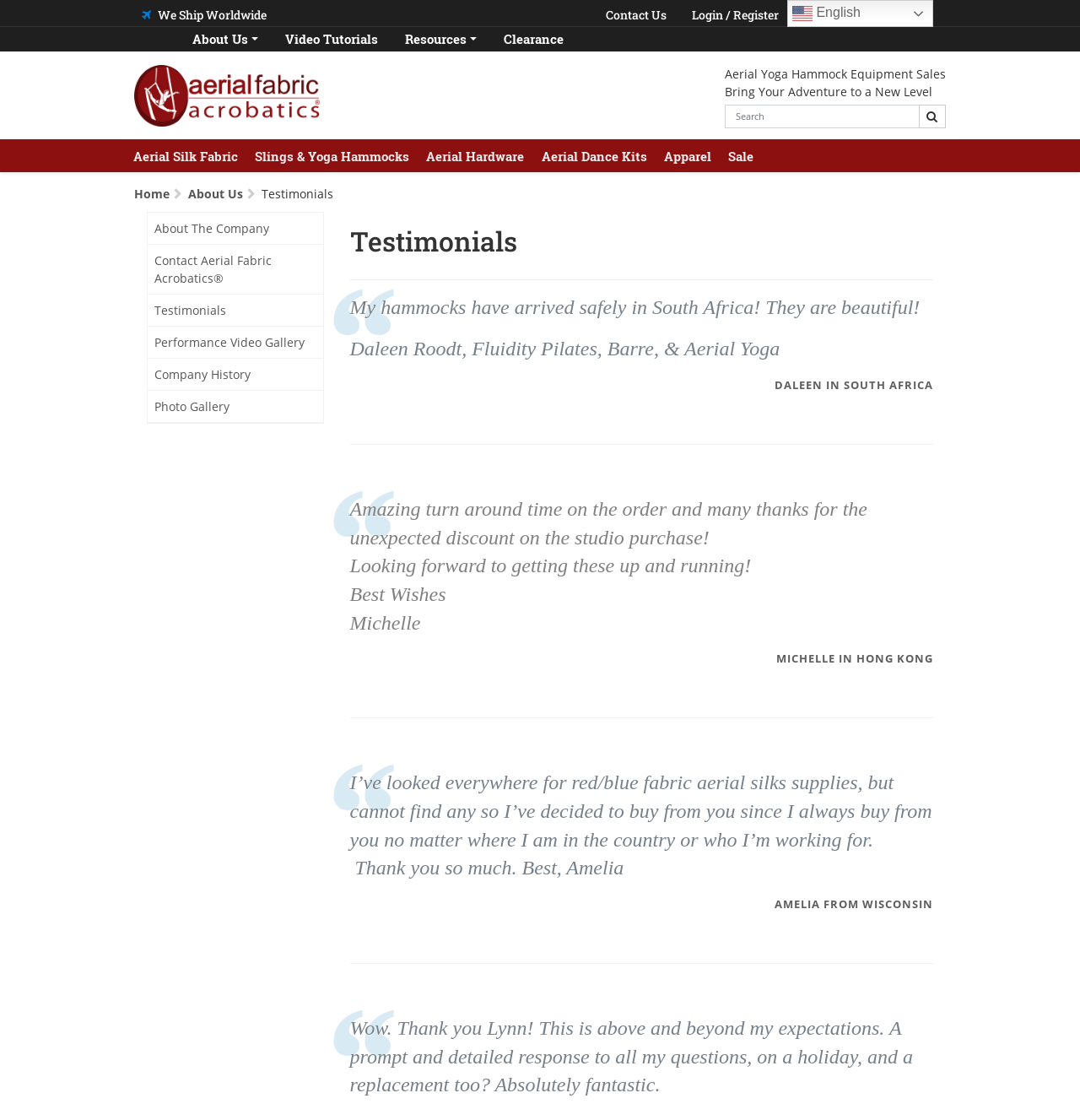Elaborate on the different components and information displayed on the webpage.

This webpage is about Aerial Fabric Acrobatics, a company that sells aerial silks supplies and equipment. At the top of the page, there is a navigation menu with links to "Contact Us", "Login / Register", and "en English", accompanied by a small flag icon. Below this, there is a header section with a logo and a search bar.

The main content of the page is divided into sections, with a heading "Testimonials" at the top. This section features customer reviews, each with a quote, the customer's name, and their location. The reviews are separated by horizontal lines. The first review is from Daleen Roodt from South Africa, who praises the quality of the hammocks. The second review is from Michelle from Hong Kong, who thanks the company for the quick turnaround time and unexpected discount. The third review is from Amelia from Wisconsin, who appreciates the company's availability of red/blue fabric aerial silks supplies.

To the left of the testimonials section, there is a sidebar with links to various categories, including "Aerial Silk Fabric", "Slings & Yoga Hammocks", "Aerial Hardware", and "Apparel". There is also a link to the "Home" page and a "Sale" section.

At the very top of the page, there is a banner with the text "We Ship Worldwide" and a link to "About Us" and "Video Tutorials".